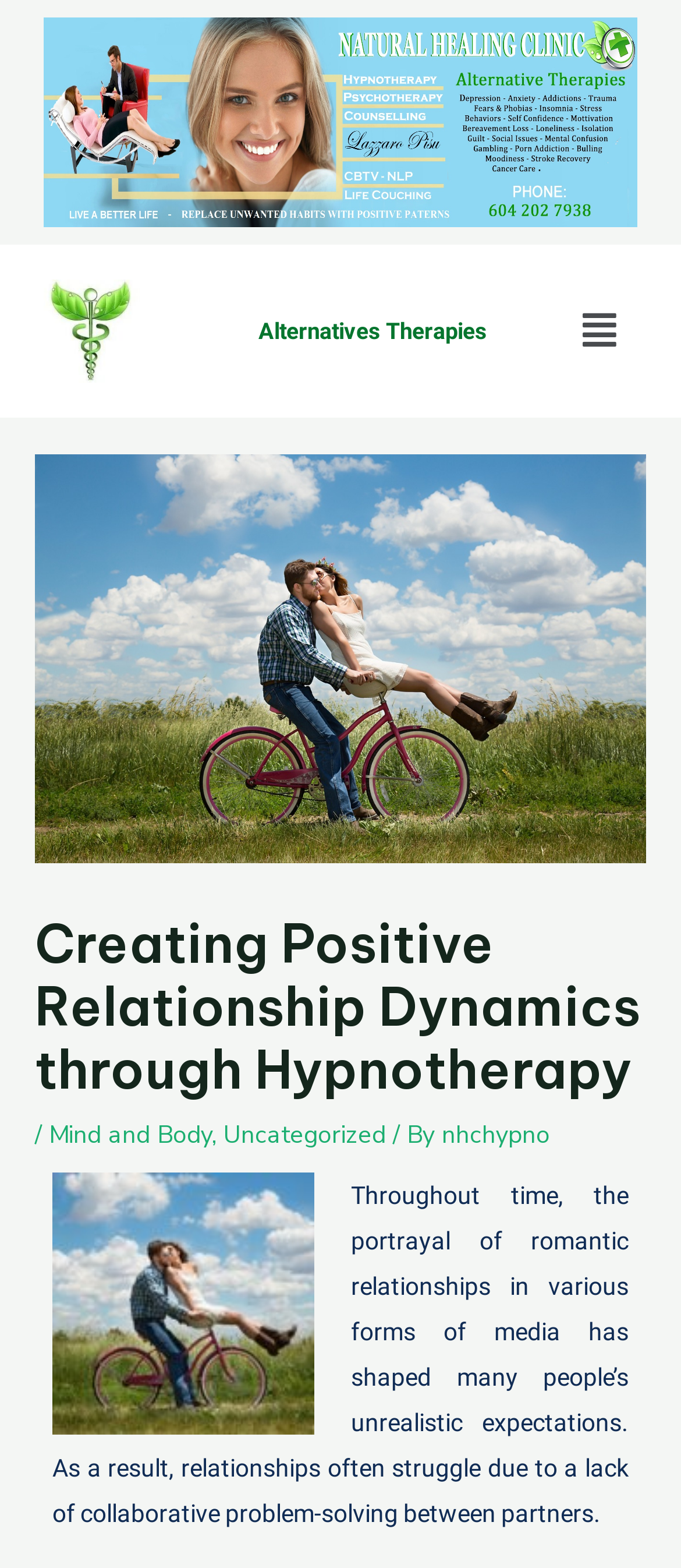Identify the bounding box coordinates for the UI element described by the following text: "Mind and Body". Provide the coordinates as four float numbers between 0 and 1, in the format [left, top, right, bottom].

[0.072, 0.713, 0.31, 0.734]